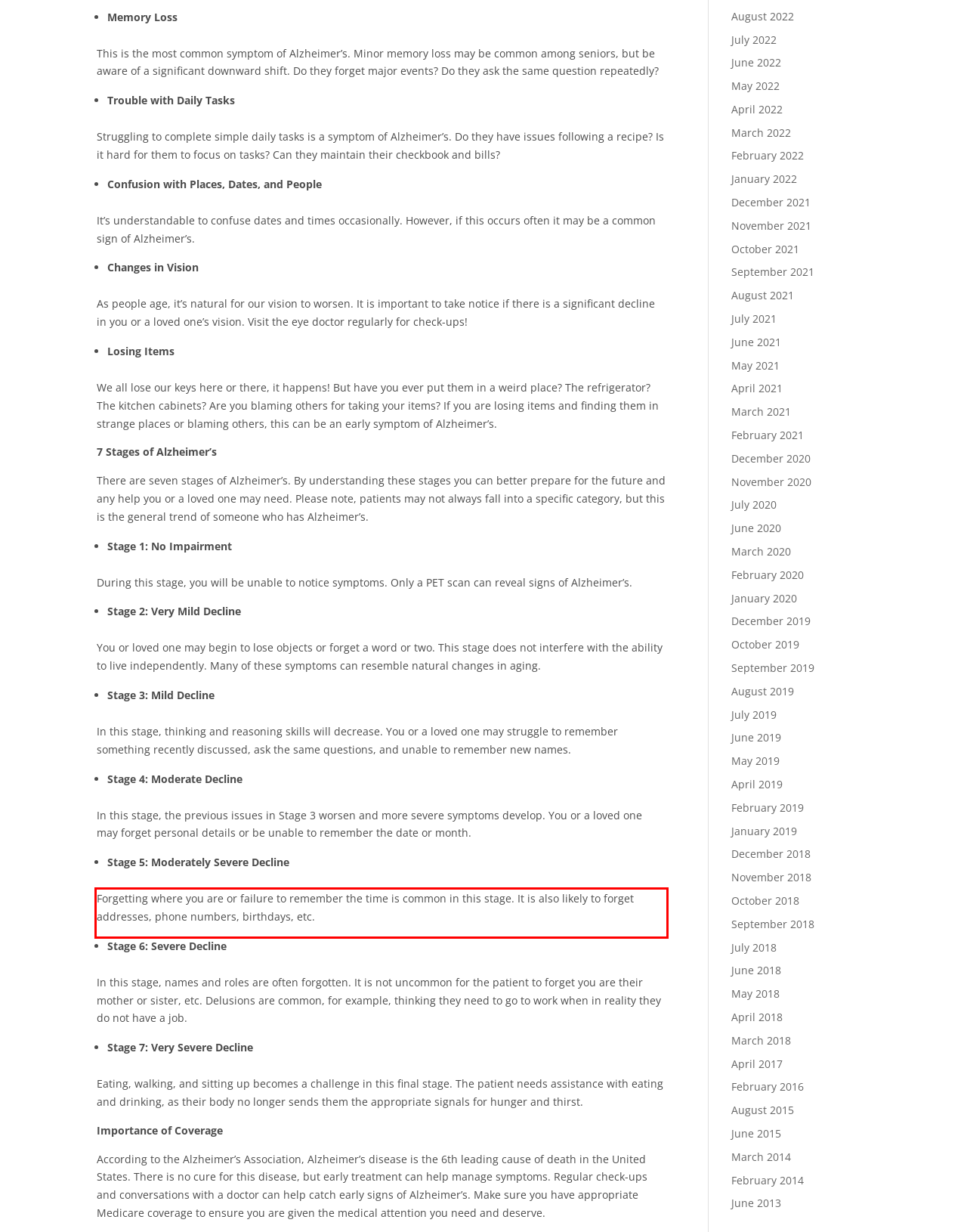View the screenshot of the webpage and identify the UI element surrounded by a red bounding box. Extract the text contained within this red bounding box.

Forgetting where you are or failure to remember the time is common in this stage. It is also likely to forget addresses, phone numbers, birthdays, etc.